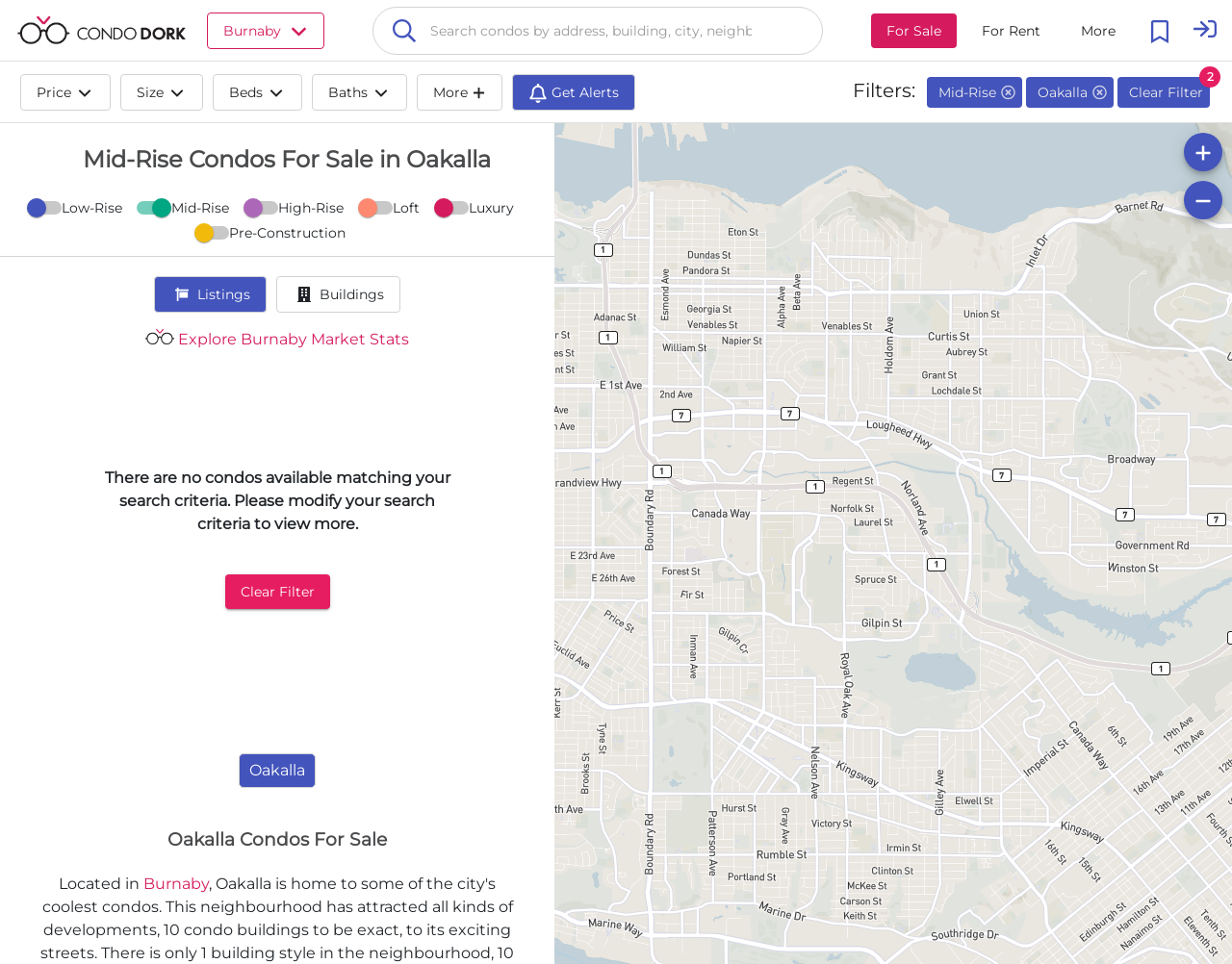What is the purpose of the 'Get Alerts' button?
Please elaborate on the answer to the question with detailed information.

The 'Get Alerts' button is likely used to set up notifications or alerts for users when new condos matching their search criteria become available.